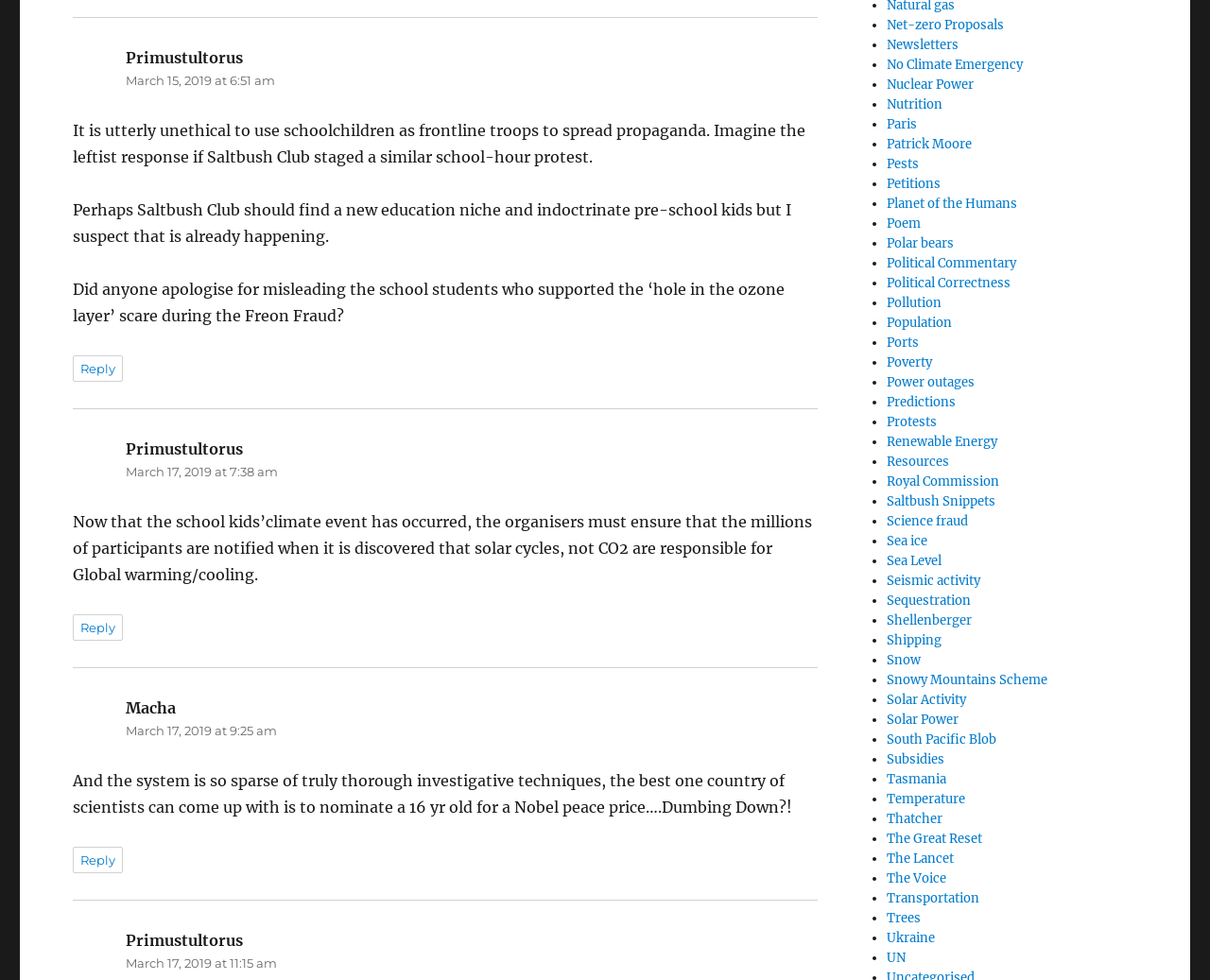Highlight the bounding box coordinates of the region I should click on to meet the following instruction: "View No Climate Emergency".

[0.733, 0.058, 0.845, 0.074]